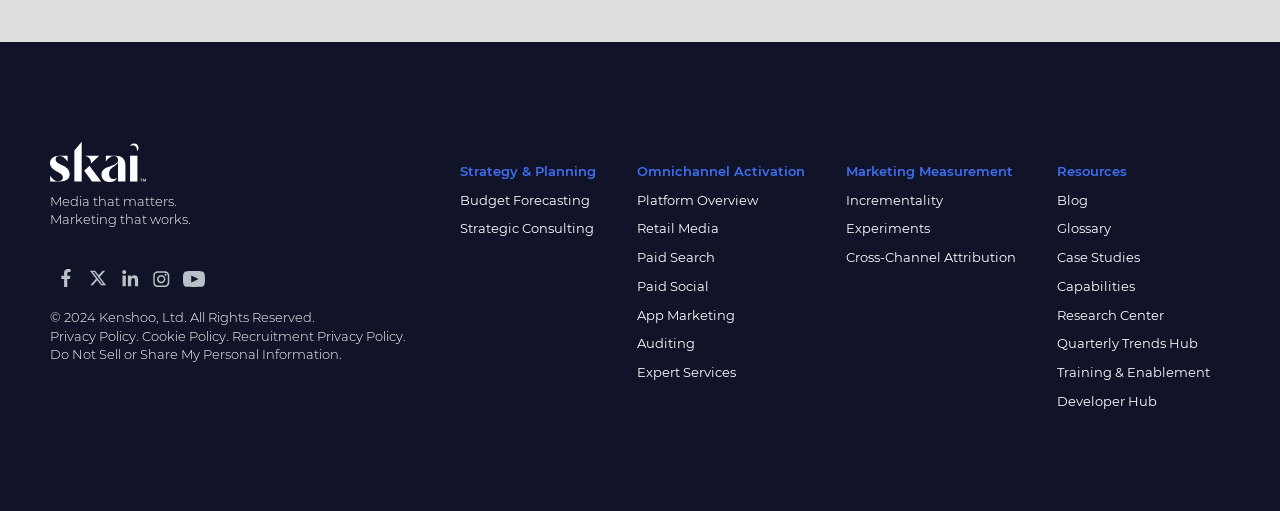Predict the bounding box of the UI element based on the description: "Experiments". The coordinates should be four float numbers between 0 and 1, formatted as [left, top, right, bottom].

[0.661, 0.431, 0.726, 0.462]